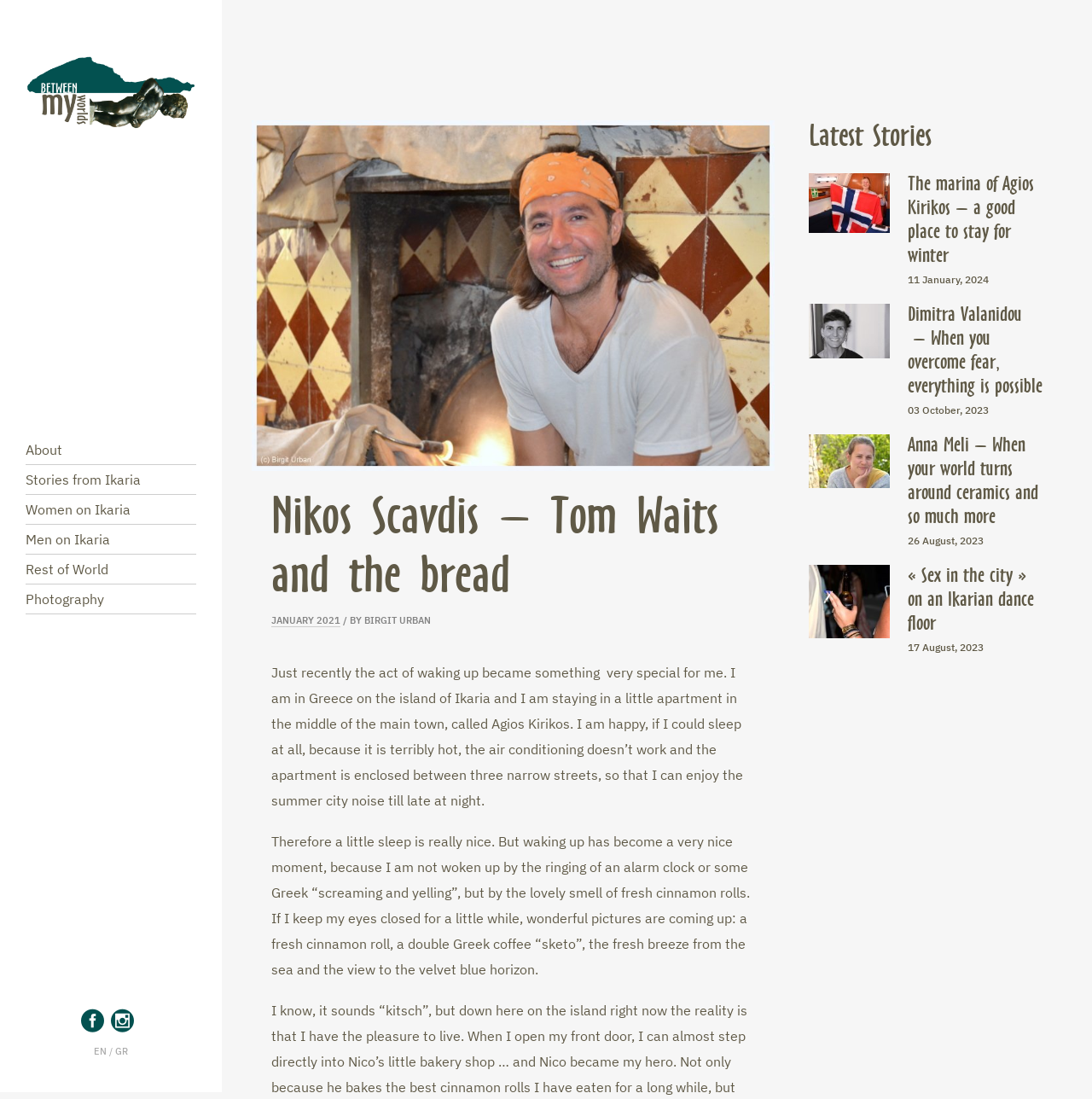Please find and report the primary heading text from the webpage.

Nikos Scavdis – Tom Waits and the bread